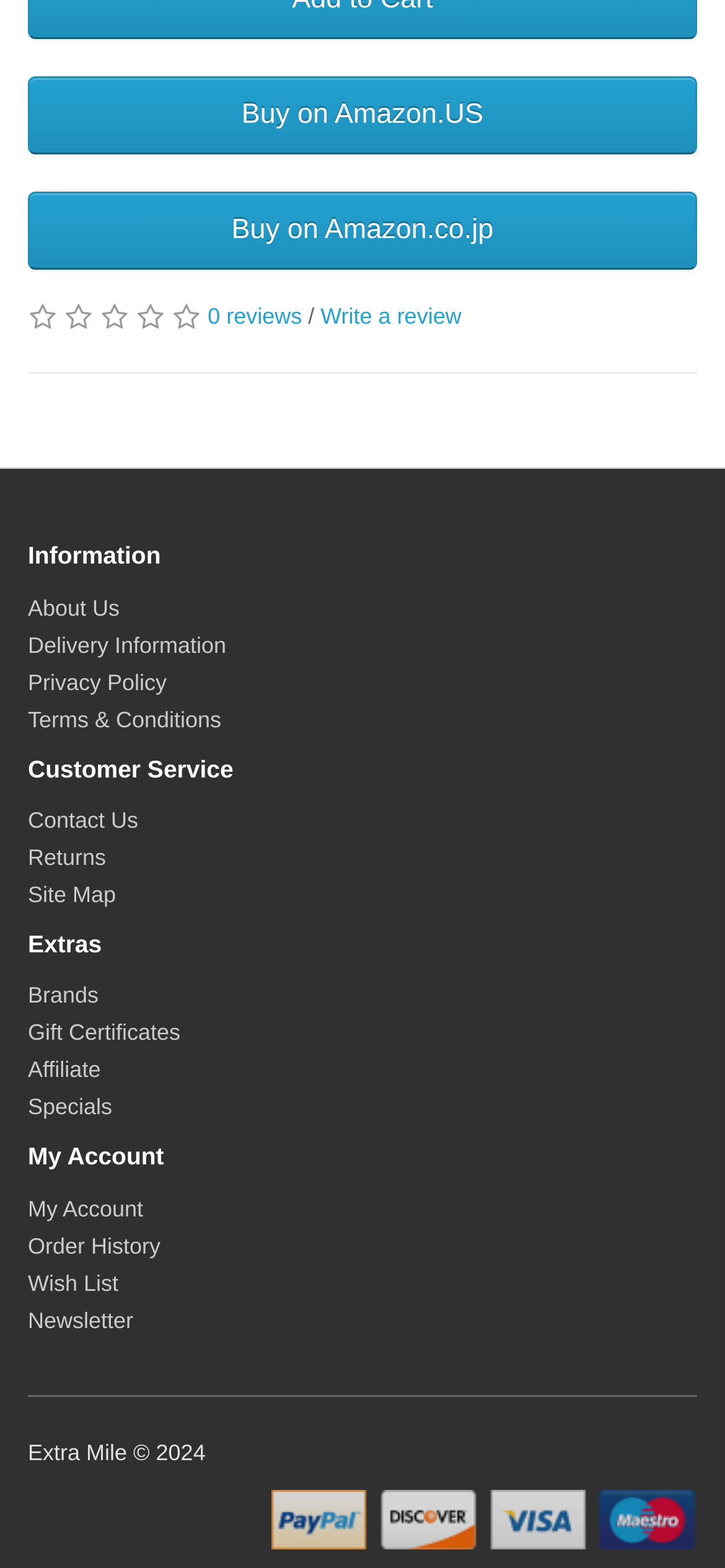Please provide the bounding box coordinates for the element that needs to be clicked to perform the instruction: "Buy on Amazon.US". The coordinates must consist of four float numbers between 0 and 1, formatted as [left, top, right, bottom].

[0.038, 0.049, 0.962, 0.099]